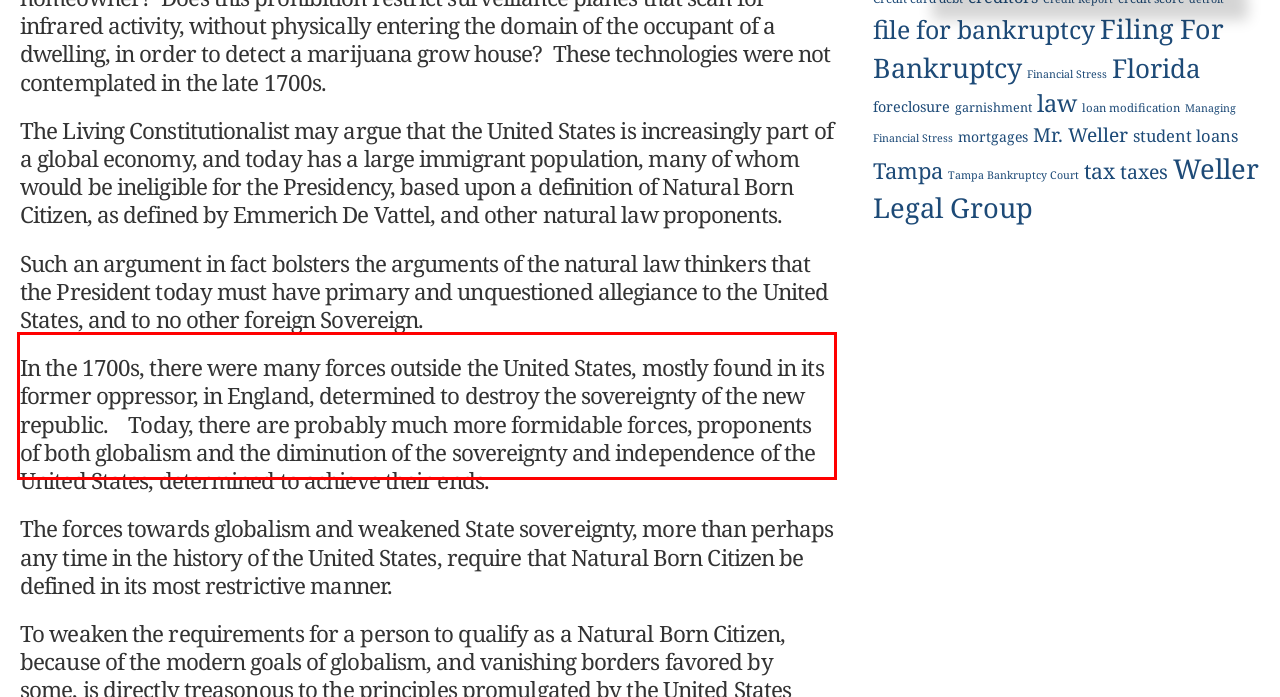Using the webpage screenshot, recognize and capture the text within the red bounding box.

In the 1700s, there were many forces outside the United States, mostly found in its former oppressor, in England, determined to destroy the sovereignty of the new republic. Today, there are probably much more formidable forces, proponents of both globalism and the diminution of the sovereignty and independence of the United States, determined to achieve their ends.